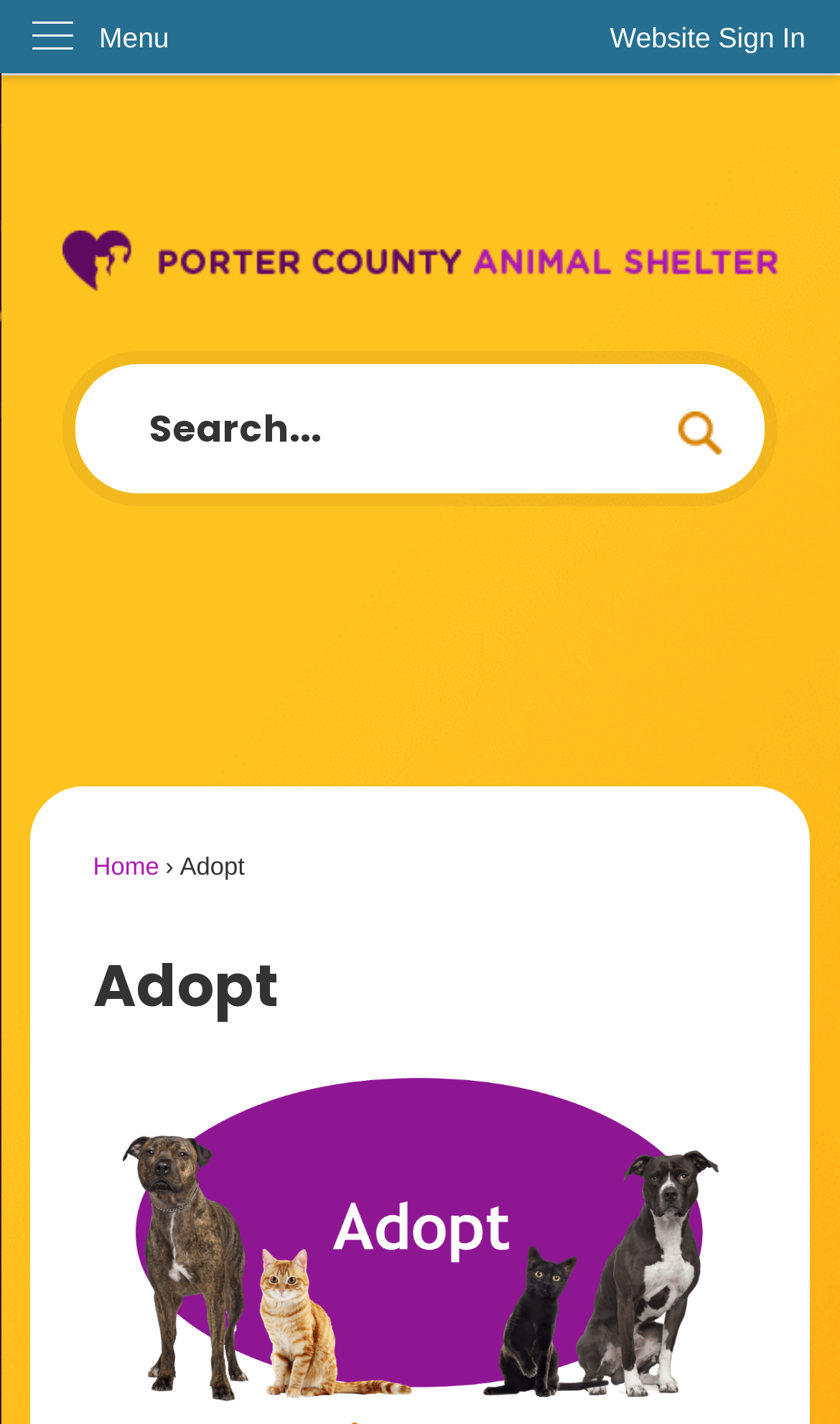Ascertain the bounding box coordinates for the UI element detailed here: "parent_node: Search". The coordinates should be provided as [left, top, right, bottom] with each value being a float between 0 and 1.

[0.808, 0.286, 0.86, 0.321]